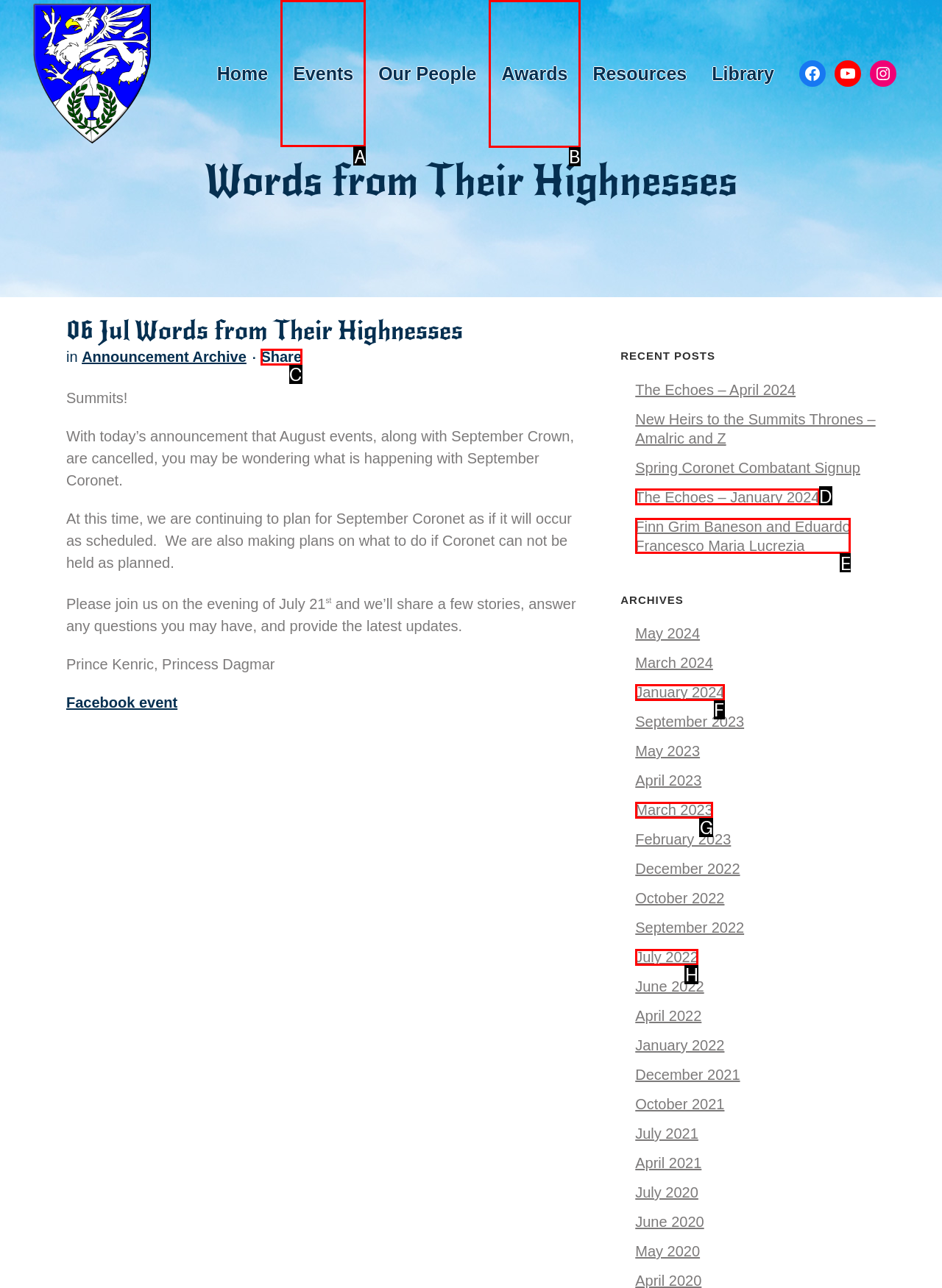Which option should I select to accomplish the task: Visit the Events page? Respond with the corresponding letter from the given choices.

A